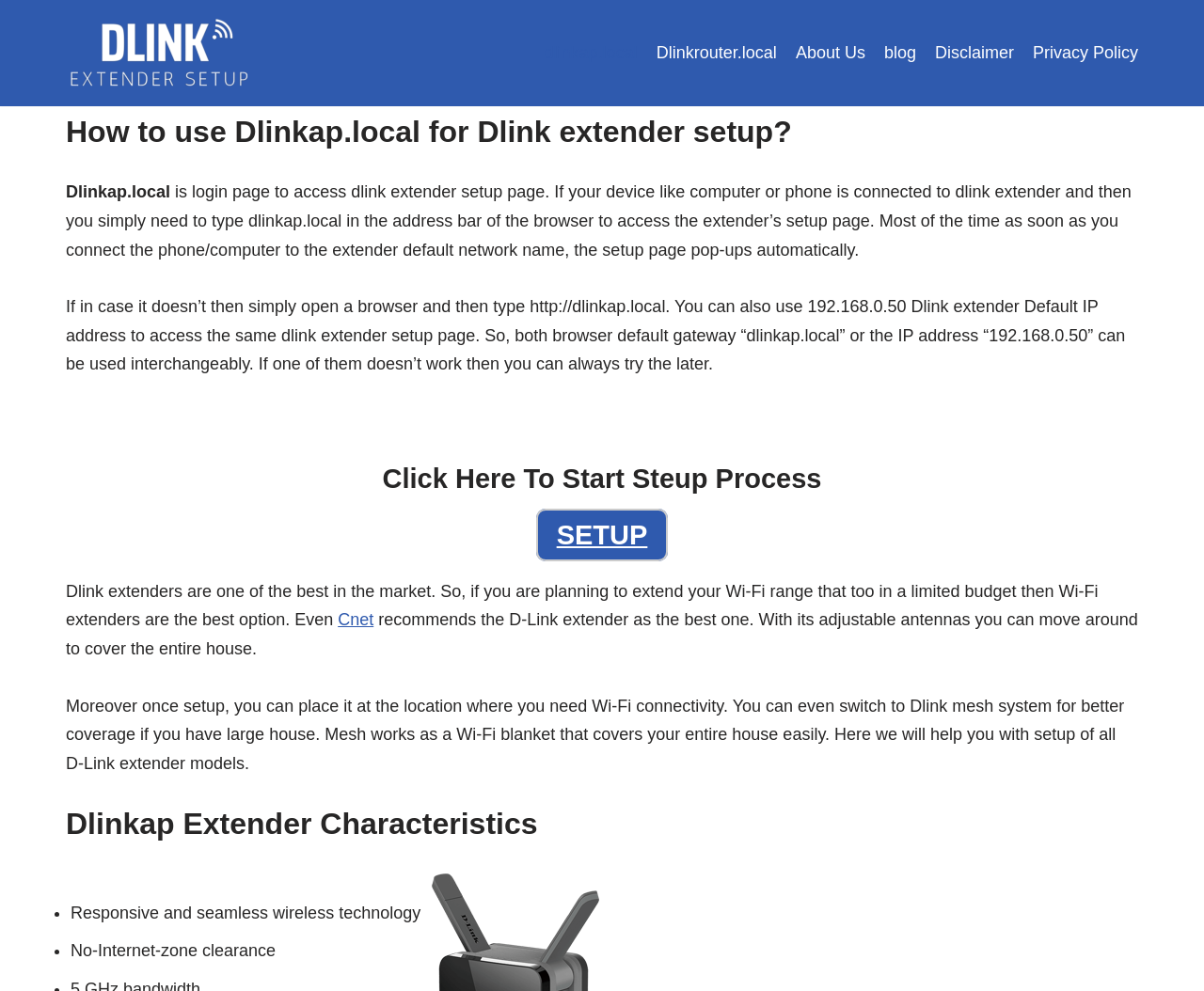Highlight the bounding box coordinates of the element you need to click to perform the following instruction: "Read about Dlinkap Extender Characteristics."

[0.055, 0.813, 0.945, 0.85]